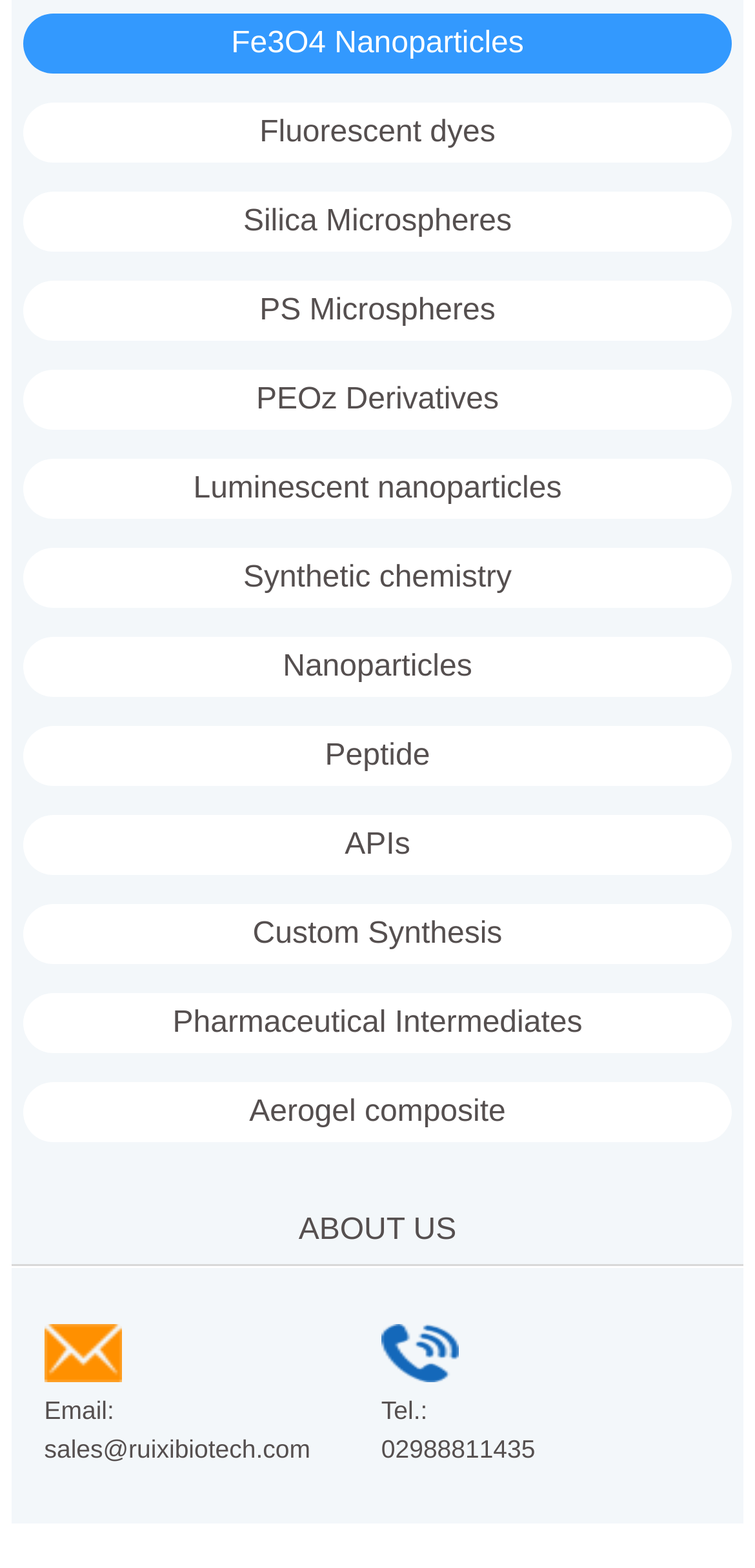Identify the bounding box for the UI element specified in this description: "APIs". The coordinates must be four float numbers between 0 and 1, formatted as [left, top, right, bottom].

[0.03, 0.52, 0.97, 0.558]